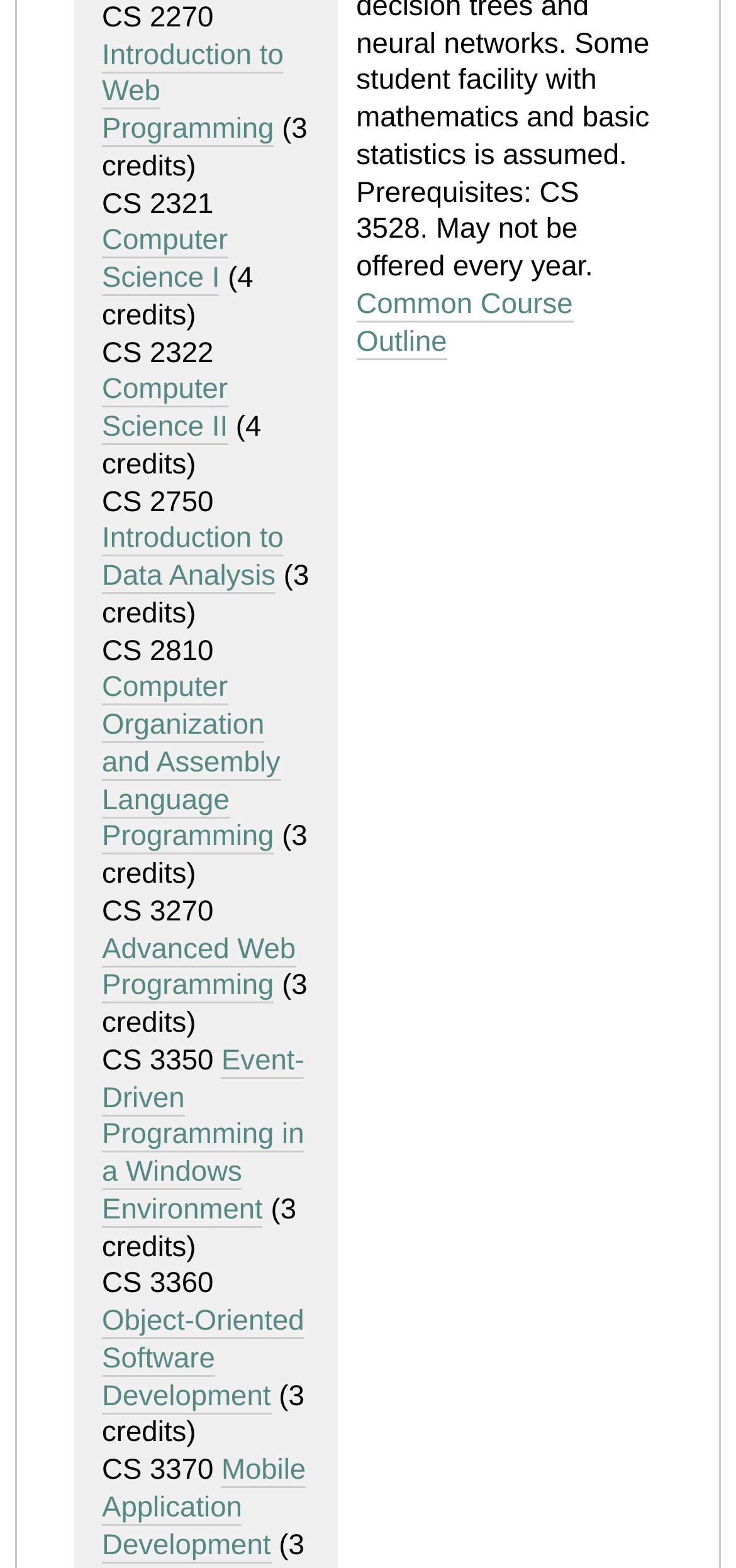Find the bounding box coordinates for the area you need to click to carry out the instruction: "Go to Common Course Outline". The coordinates should be four float numbers between 0 and 1, indicated as [left, top, right, bottom].

[0.484, 0.184, 0.778, 0.229]